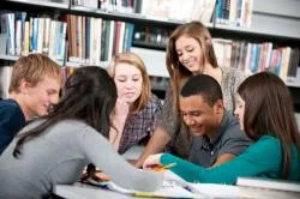What are the students using to take notes?
Give a one-word or short-phrase answer derived from the screenshot.

notebooks and colored pencils